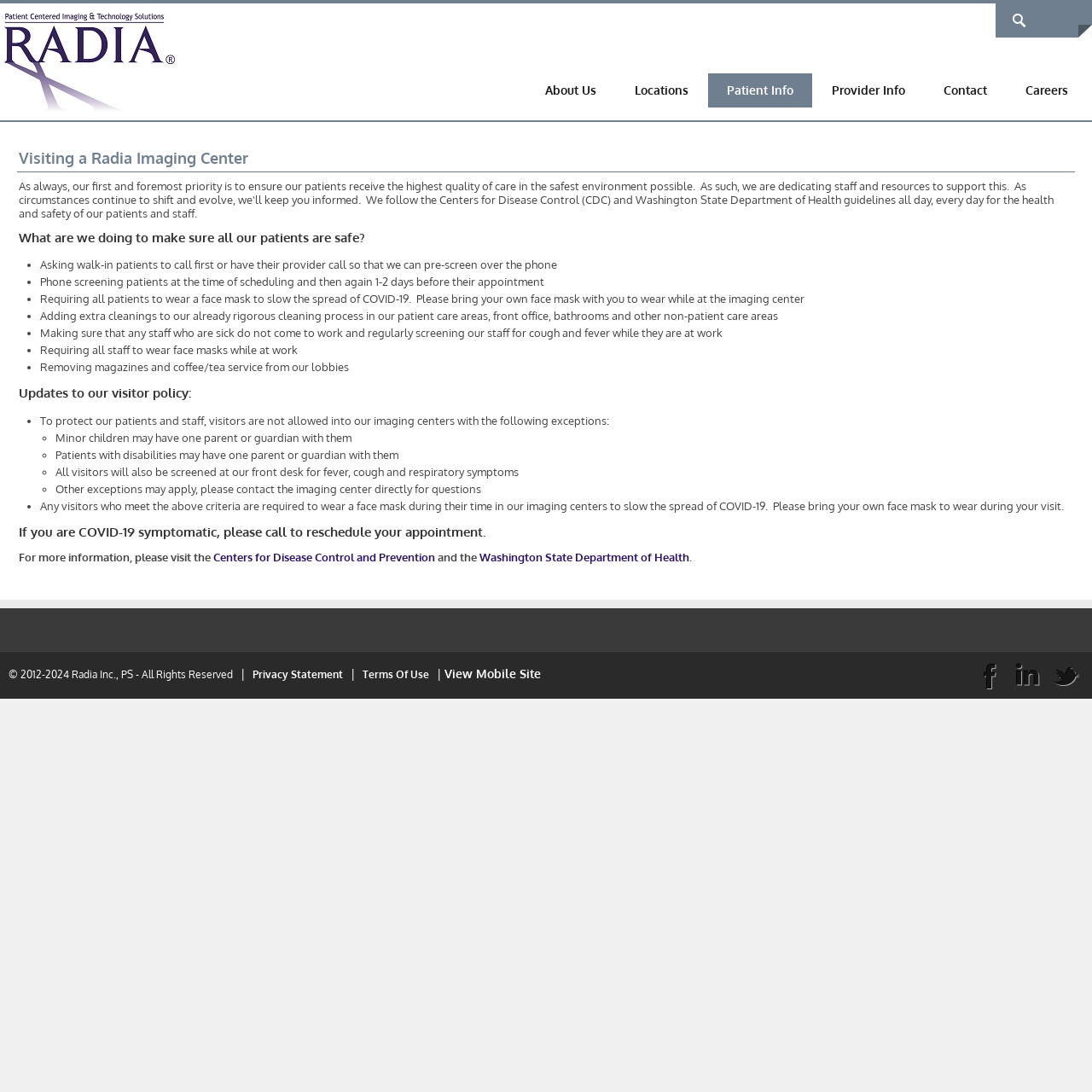What is required of patients visiting the imaging center?
Please provide a full and detailed response to the question.

According to the webpage, patients visiting the imaging center are required to wear a face mask to slow the spread of COVID-19, and are asked to bring their own face mask.